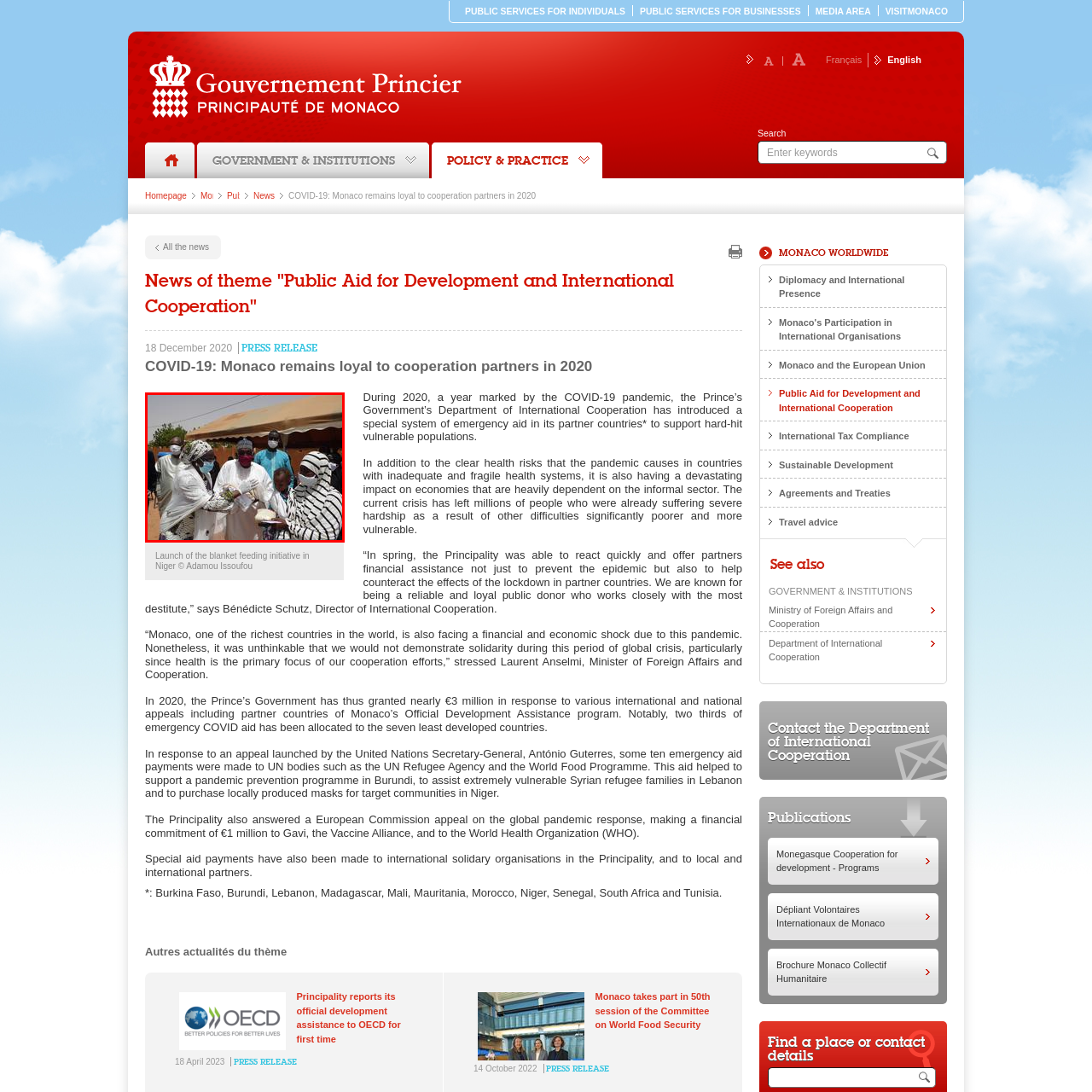Why are some participants wearing masks?
Study the image within the red bounding box and provide a detailed response to the question.

Some participants are wearing masks as a health precaution during the COVID-19 pandemic, which is highlighted in the image as a context for the charitable effort.